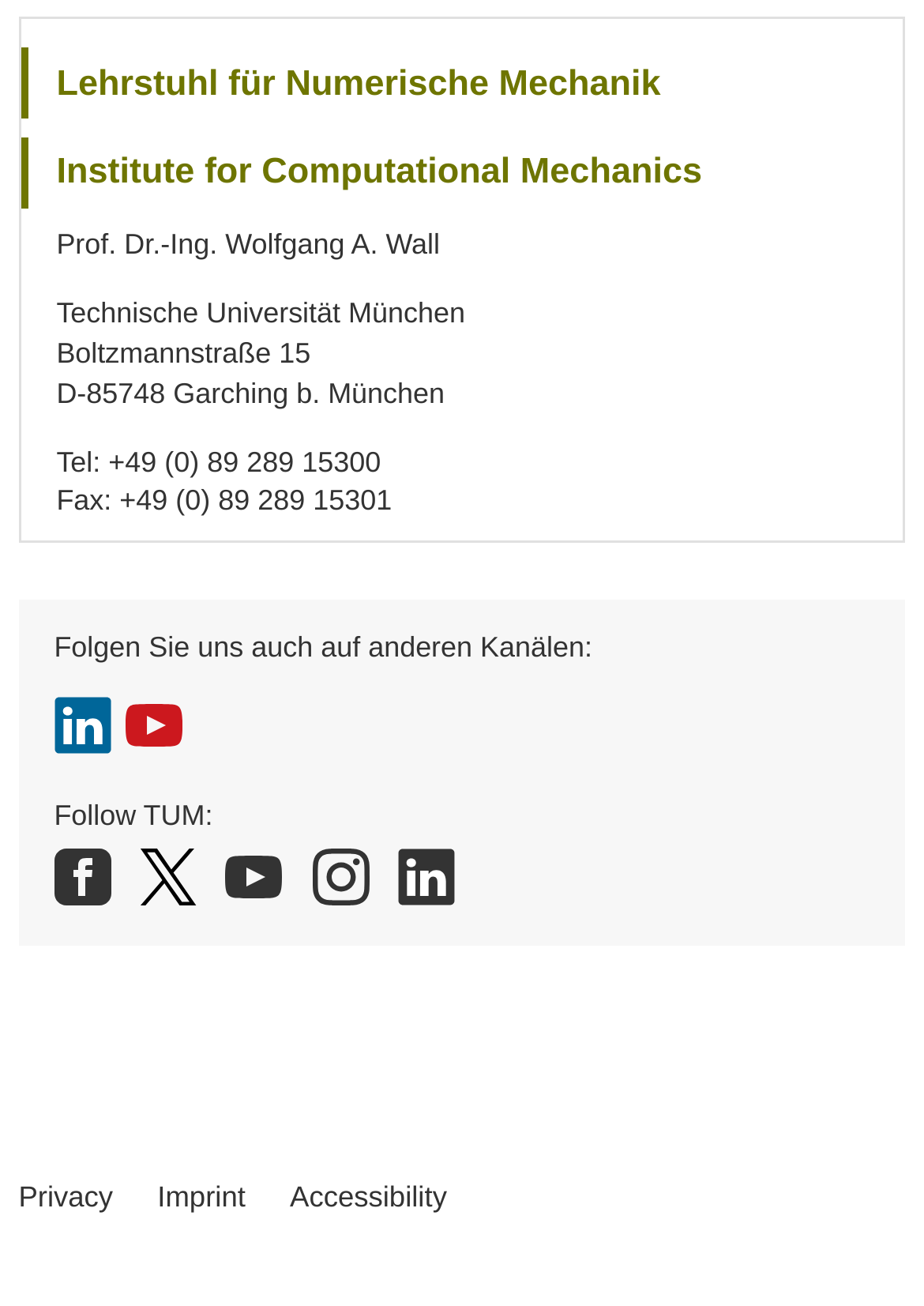Locate the bounding box coordinates of the item that should be clicked to fulfill the instruction: "Check the accessibility information".

[0.314, 0.904, 0.484, 0.932]